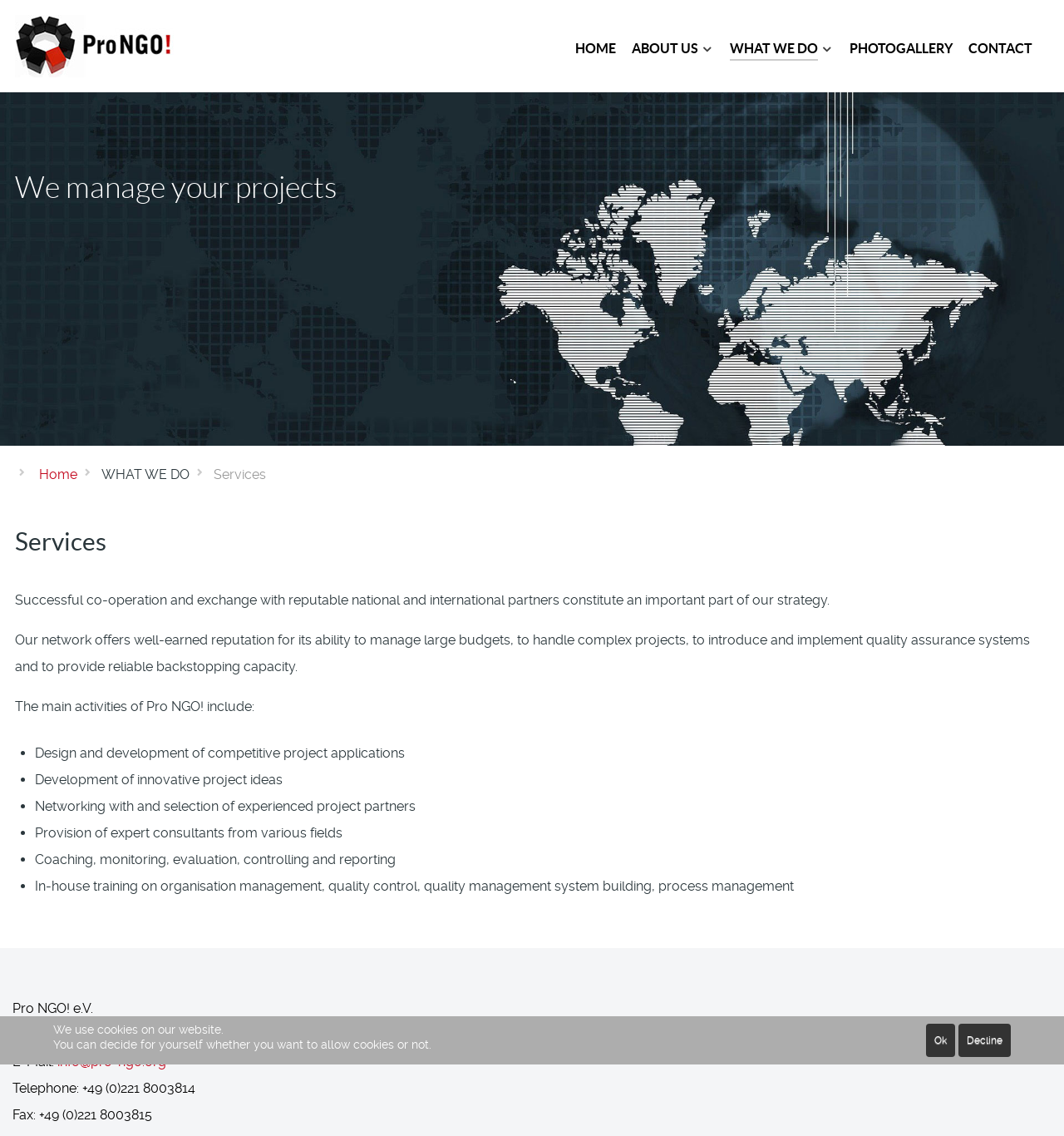What is the contact email of Pro NGO! ?
Refer to the screenshot and respond with a concise word or phrase.

info@pro-ngo.org